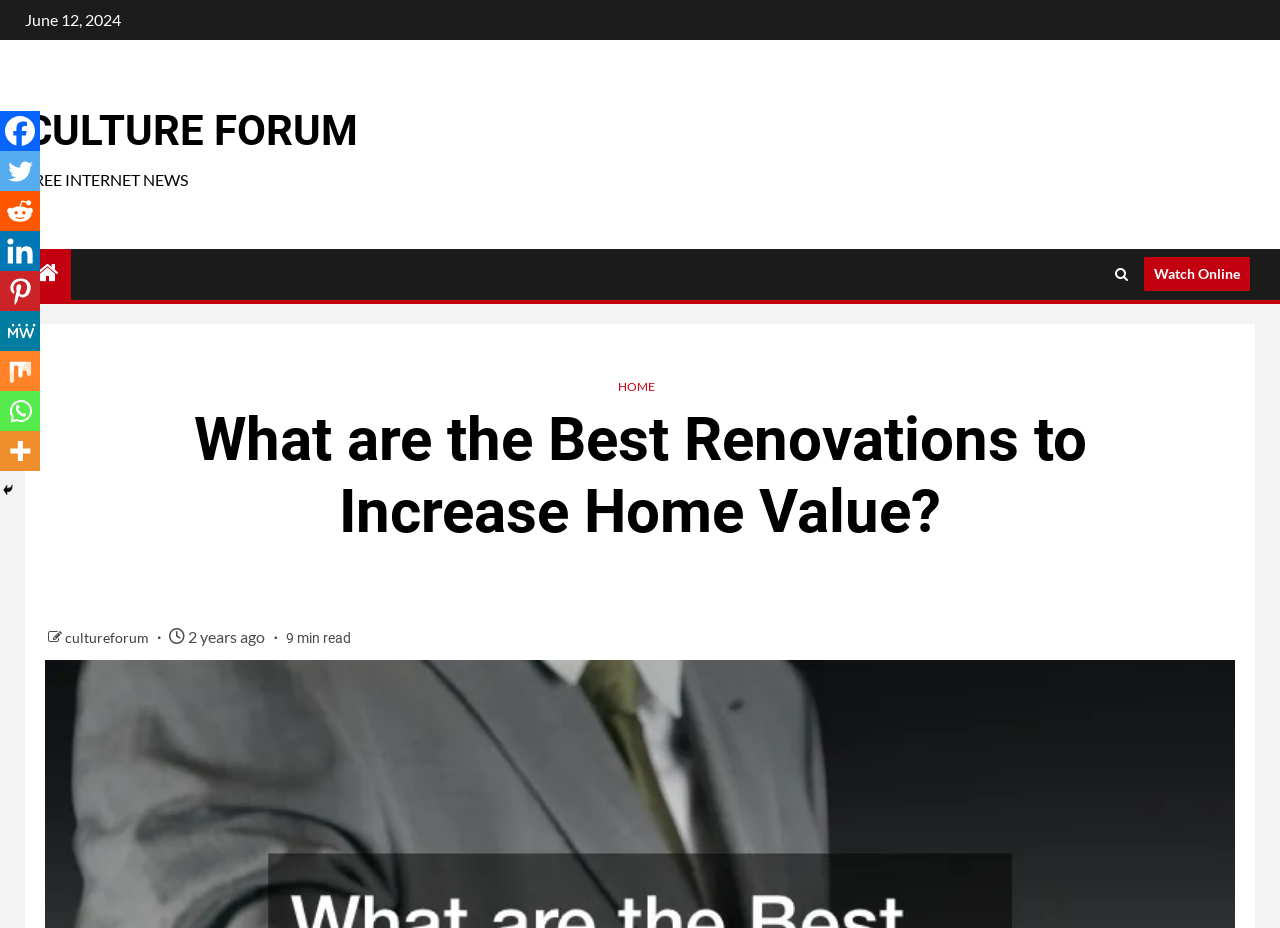How long does it take to read the article?
Please provide a full and detailed response to the question.

The reading time of the article can be found below the title, where it says '9 min read' in a static text element.